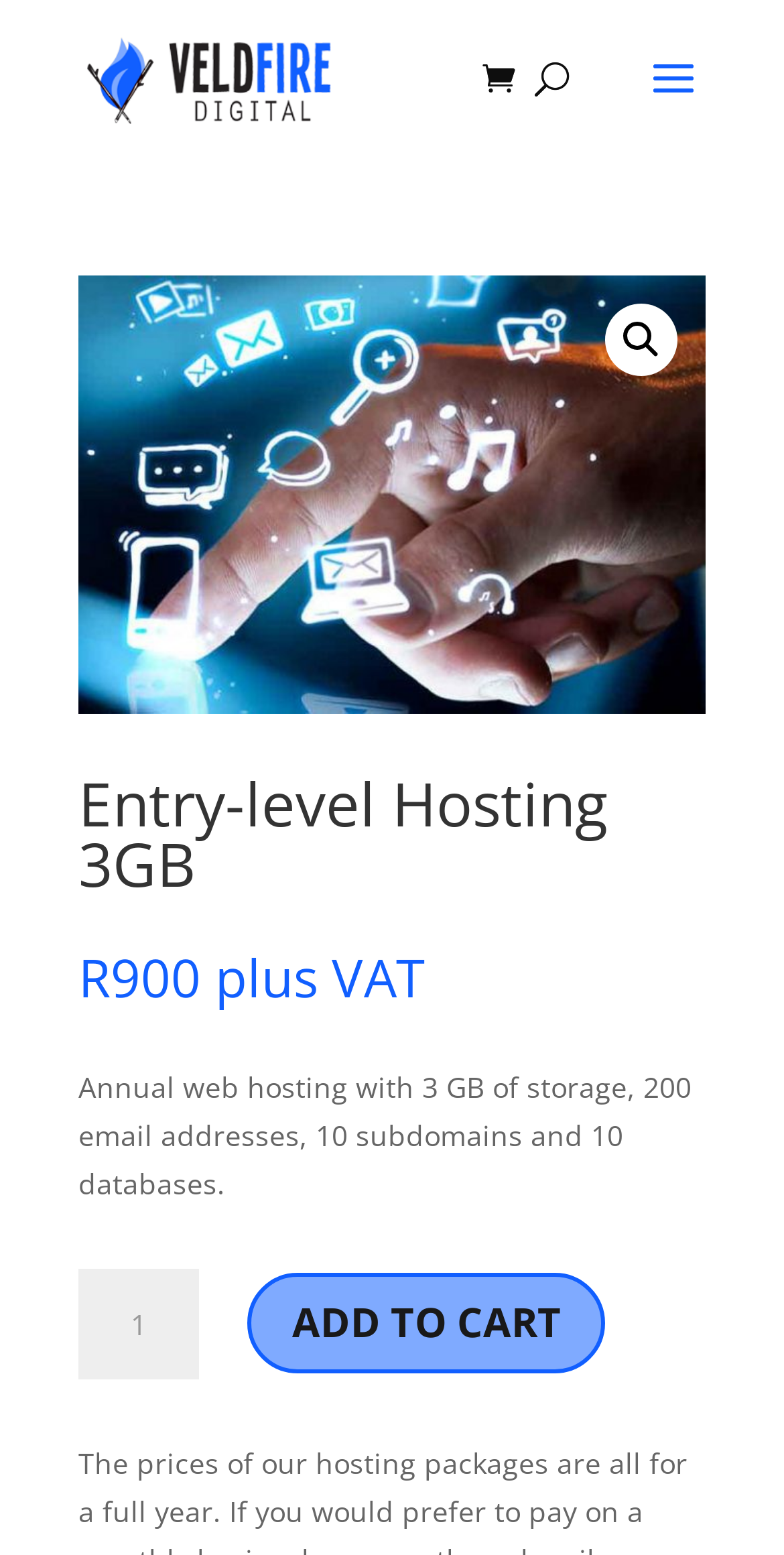Given the element description: "🔍", predict the bounding box coordinates of this UI element. The coordinates must be four float numbers between 0 and 1, given as [left, top, right, bottom].

[0.772, 0.195, 0.864, 0.242]